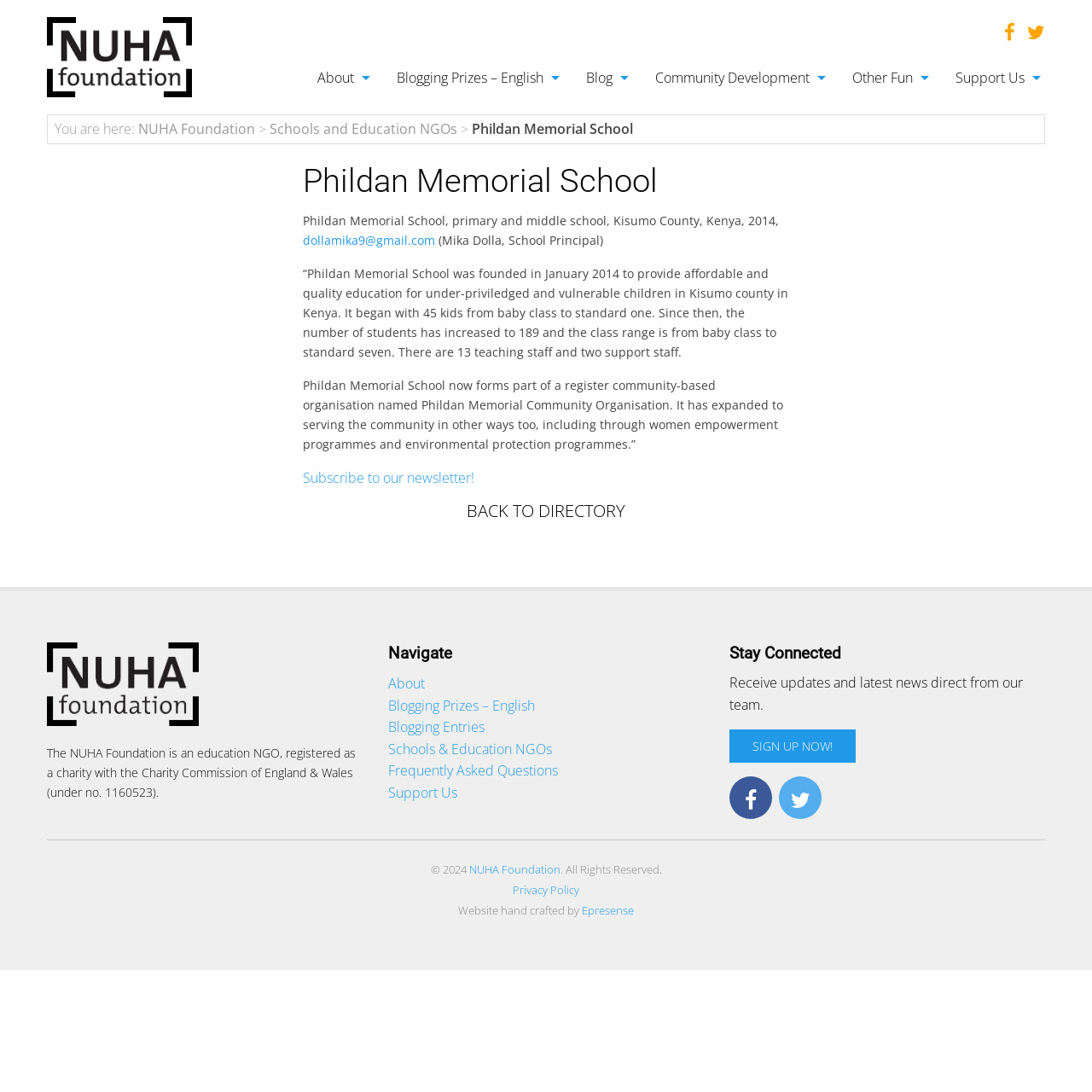Find and indicate the bounding box coordinates of the region you should select to follow the given instruction: "Navigate to About page".

[0.27, 0.056, 0.343, 0.086]